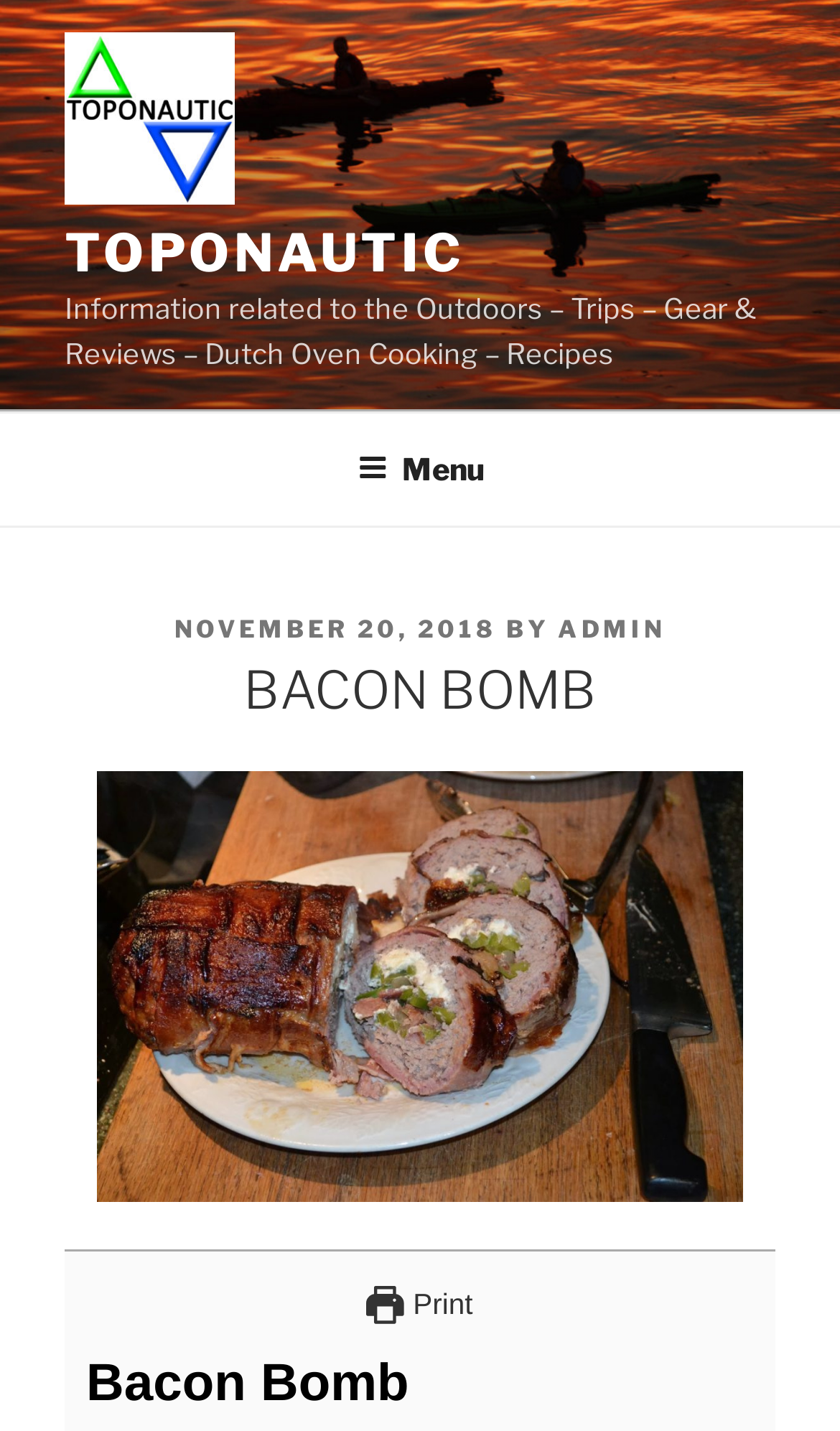Answer the following inquiry with a single word or phrase:
What is the name of the recipe?

Bacon Bomb